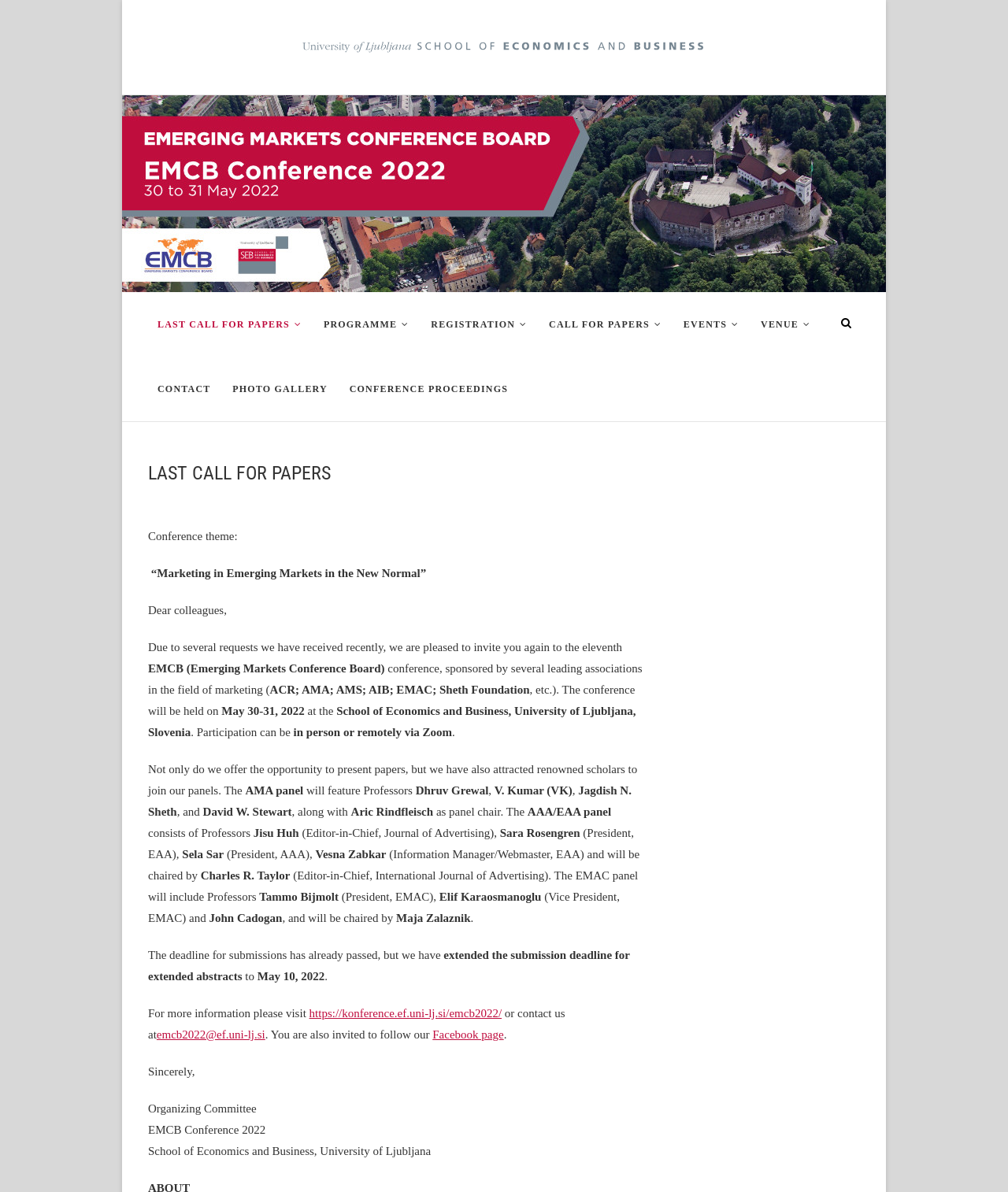Please determine the bounding box coordinates for the element with the description: "Facebook page".

[0.429, 0.862, 0.5, 0.873]